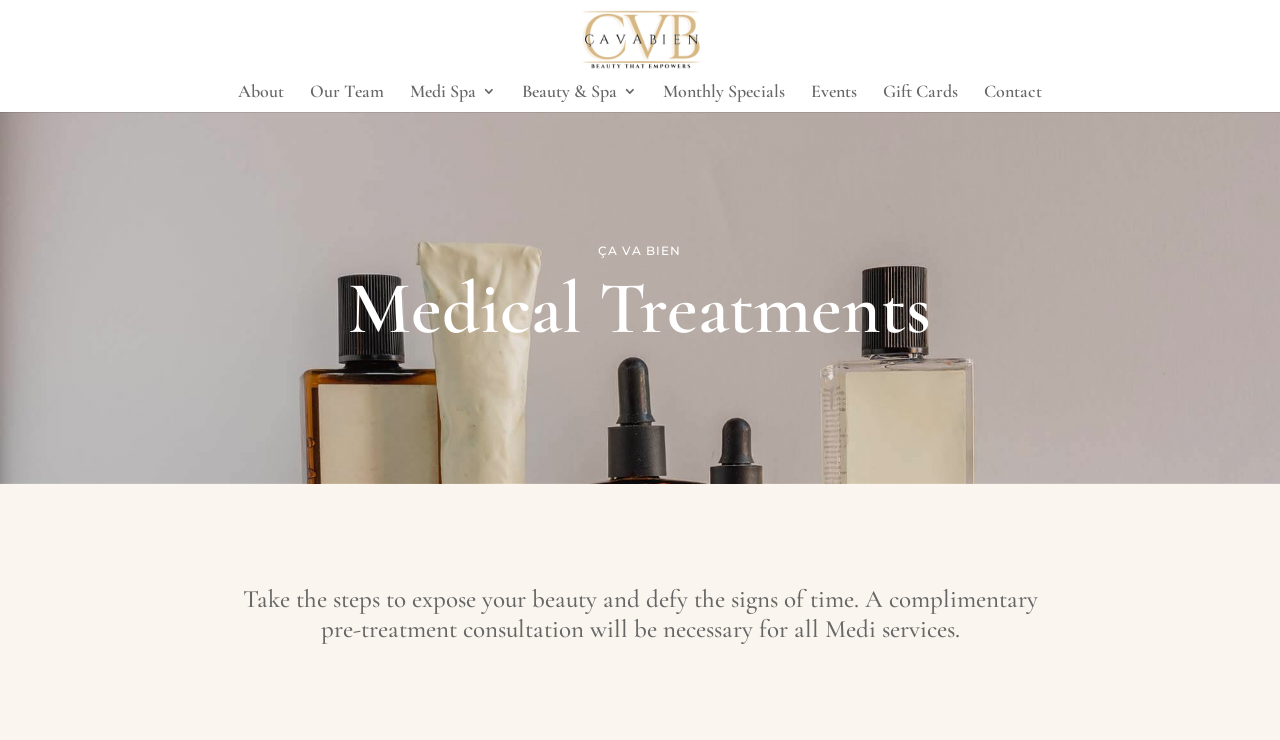Based on the element description: "About", identify the bounding box coordinates for this UI element. The coordinates must be four float numbers between 0 and 1, listed as [left, top, right, bottom].

[0.186, 0.114, 0.222, 0.151]